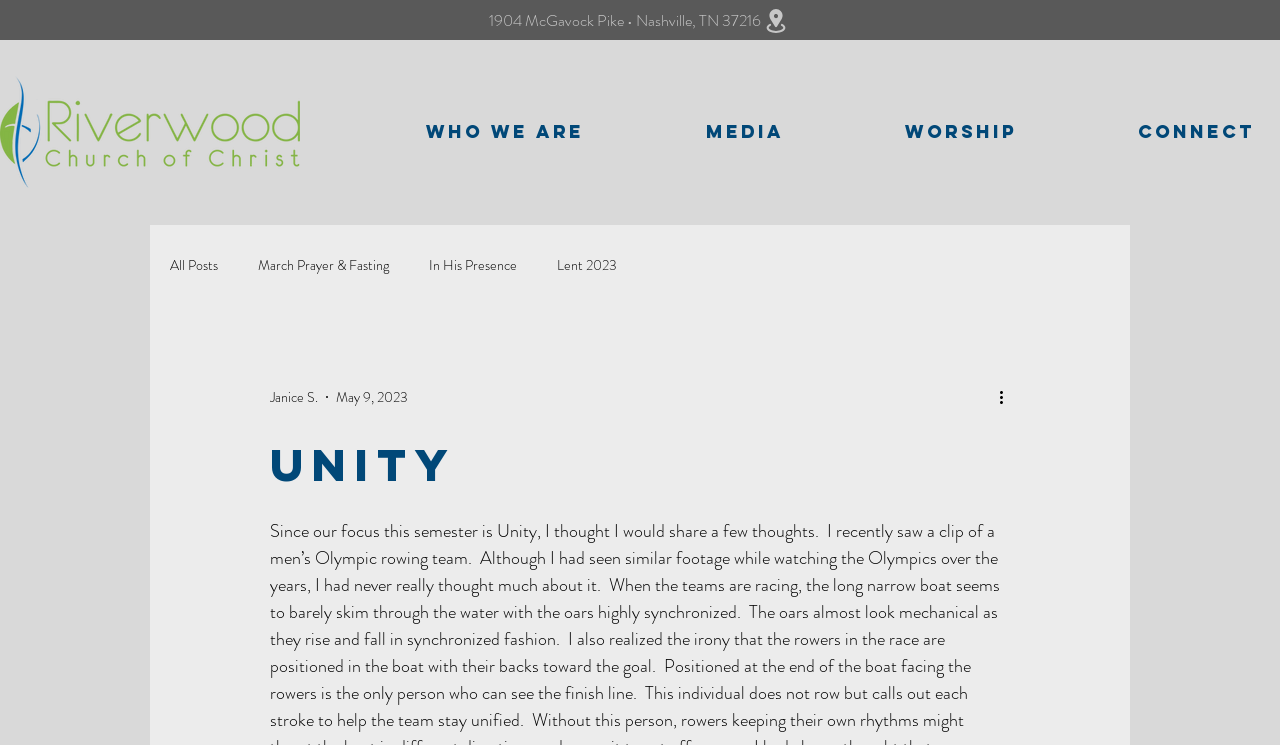Indicate the bounding box coordinates of the element that needs to be clicked to satisfy the following instruction: "Click the 'Riverwood Church of Christ Logo' link". The coordinates should be four float numbers between 0 and 1, i.e., [left, top, right, bottom].

[0.0, 0.102, 0.234, 0.252]